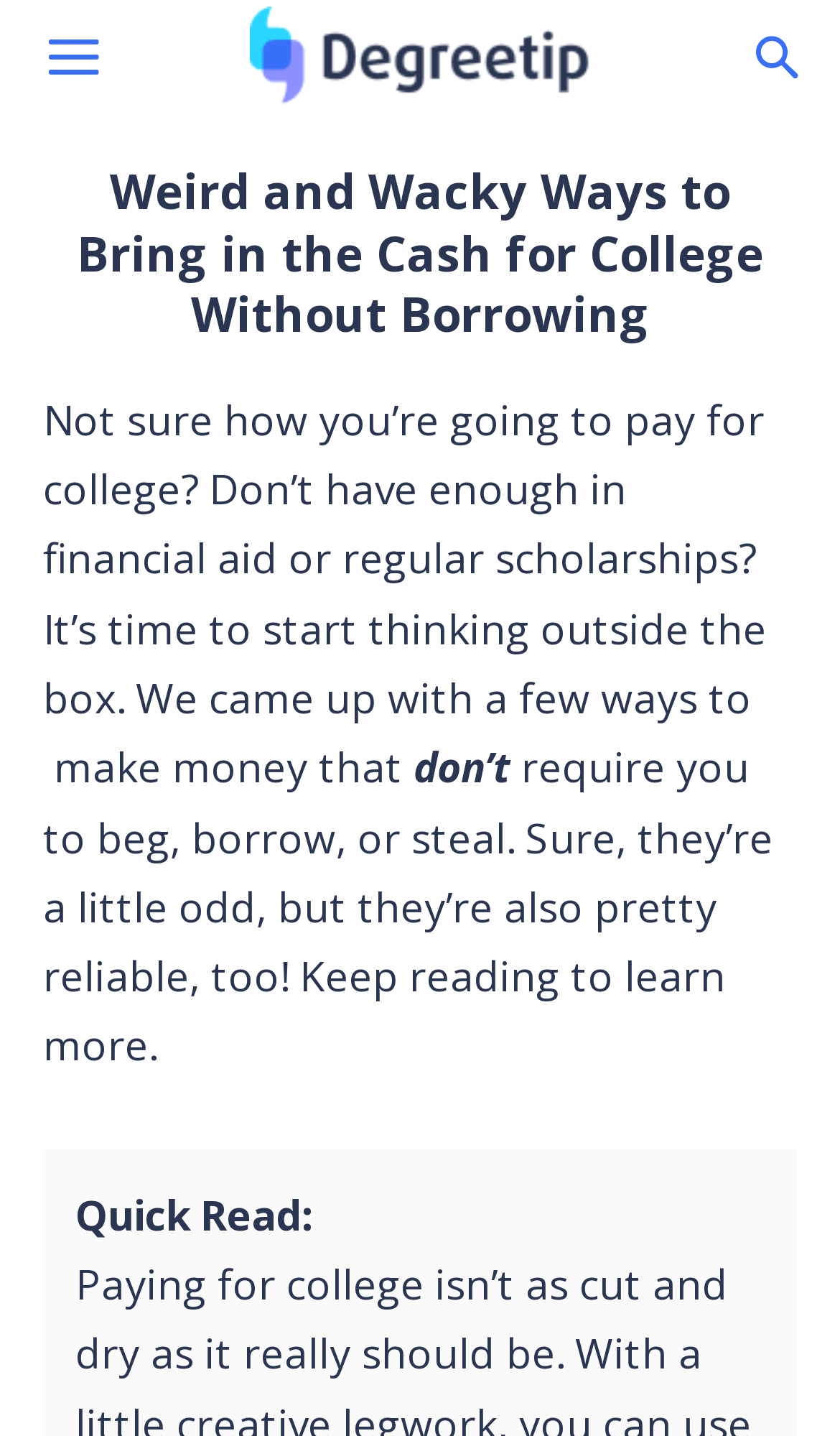What is the tone of the article?
Carefully analyze the image and provide a thorough answer to the question.

The language used in the article, such as 'Weird and Wacky Ways' and 'thinking outside the box', suggests a playful and approachable tone, while the content itself appears to be informative and helpful.